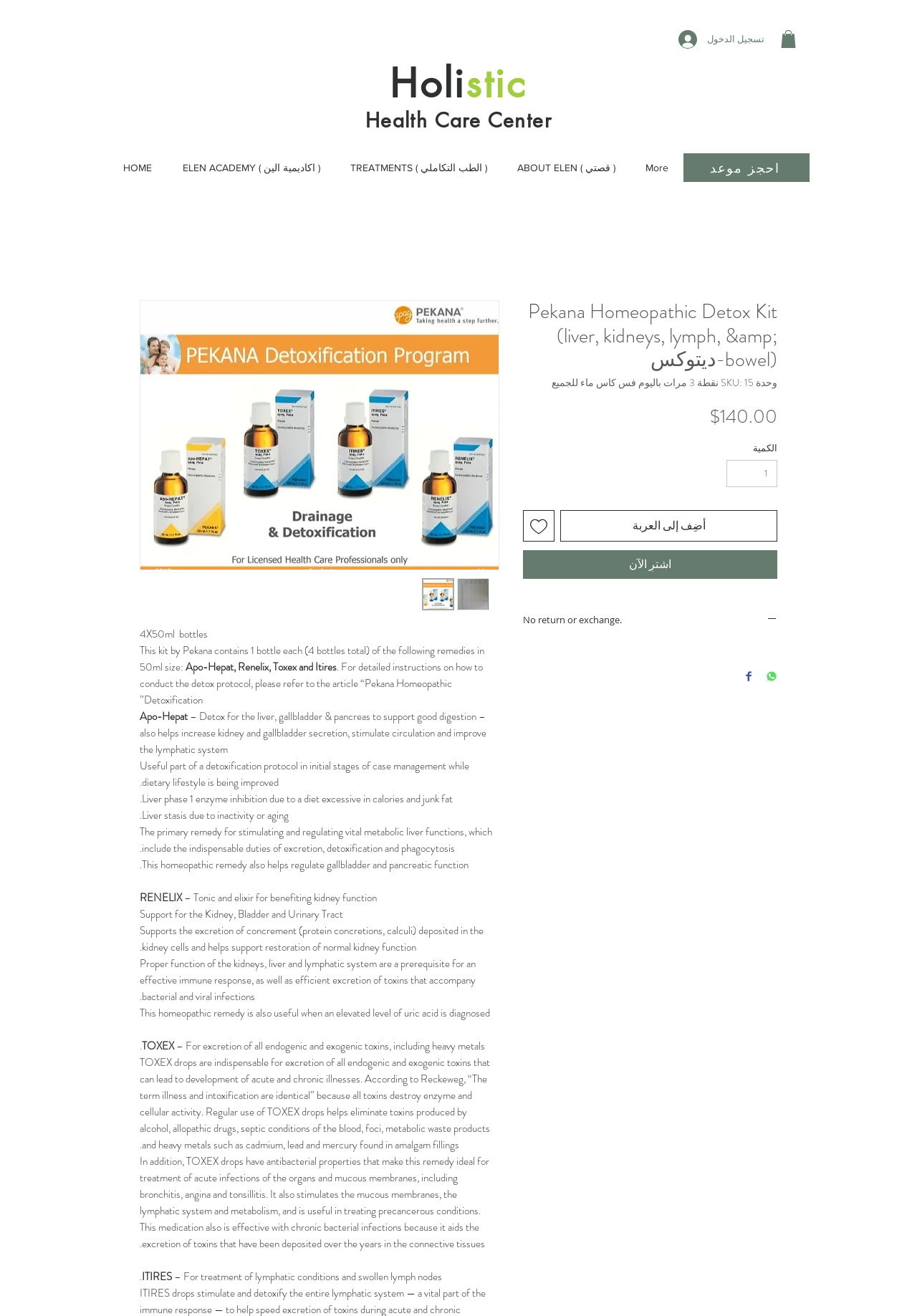What is the name of the detox kit?
Examine the image closely and answer the question with as much detail as possible.

The name of the detox kit can be found in the heading of the webpage, which is 'Pekana Homeopathic Detox Kit (liver, kidneys, lymph, & bowel)-ديتوكس'.